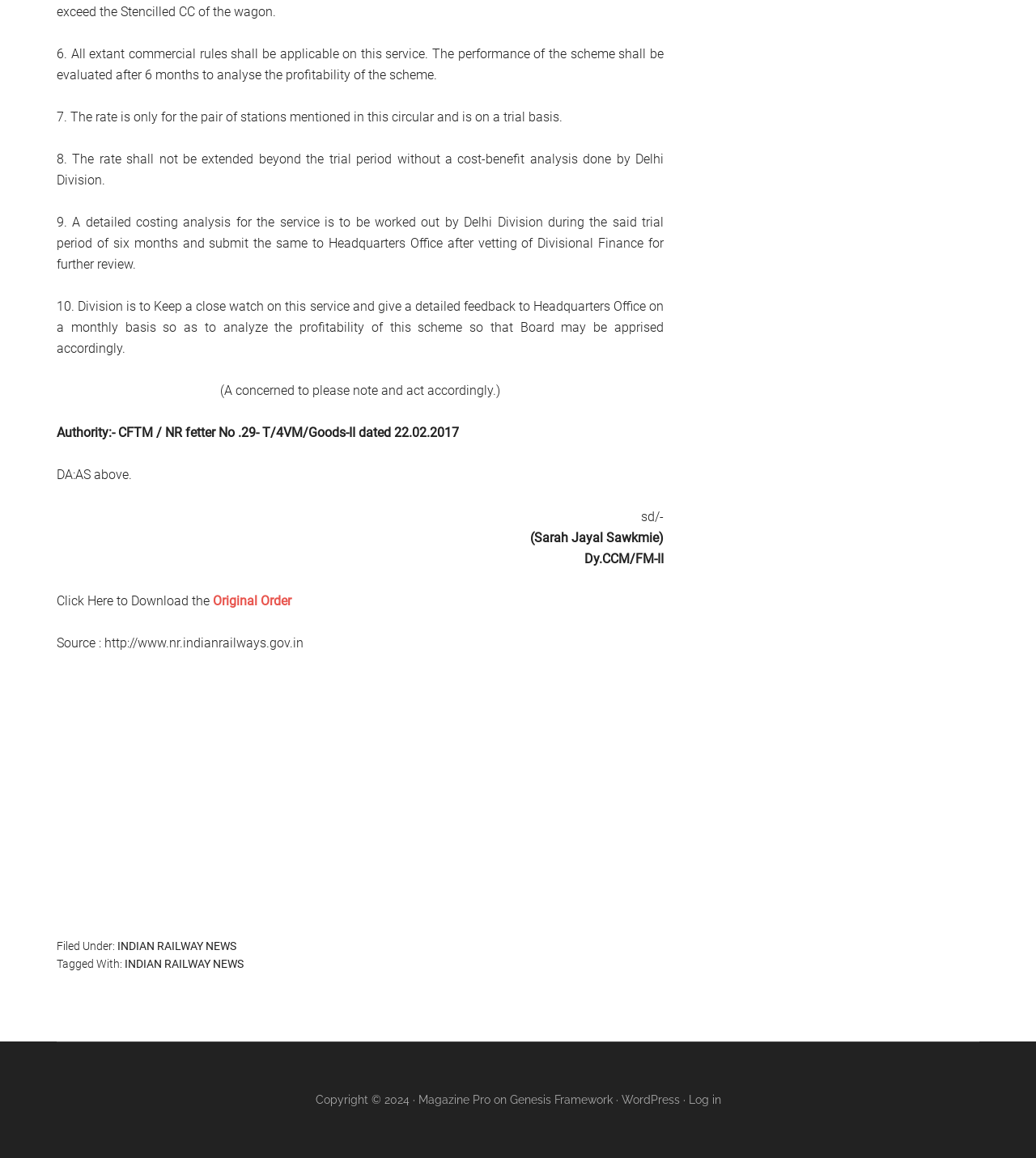Find the bounding box coordinates for the area that should be clicked to accomplish the instruction: "Click the link to genesis framework".

[0.492, 0.944, 0.591, 0.955]